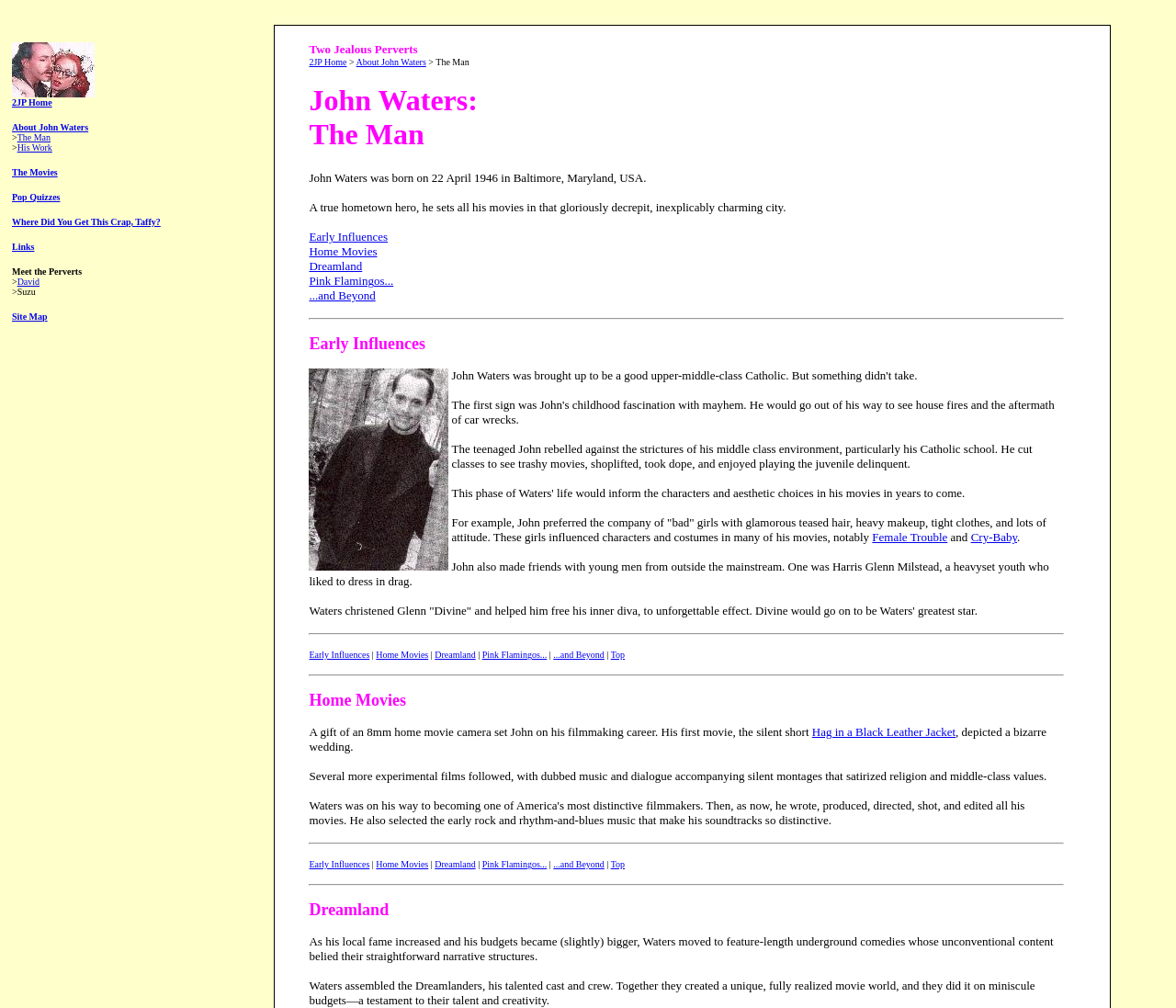Identify the coordinates of the bounding box for the element described below: "Cry-Baby". Return the coordinates as four float numbers between 0 and 1: [left, top, right, bottom].

[0.825, 0.526, 0.865, 0.54]